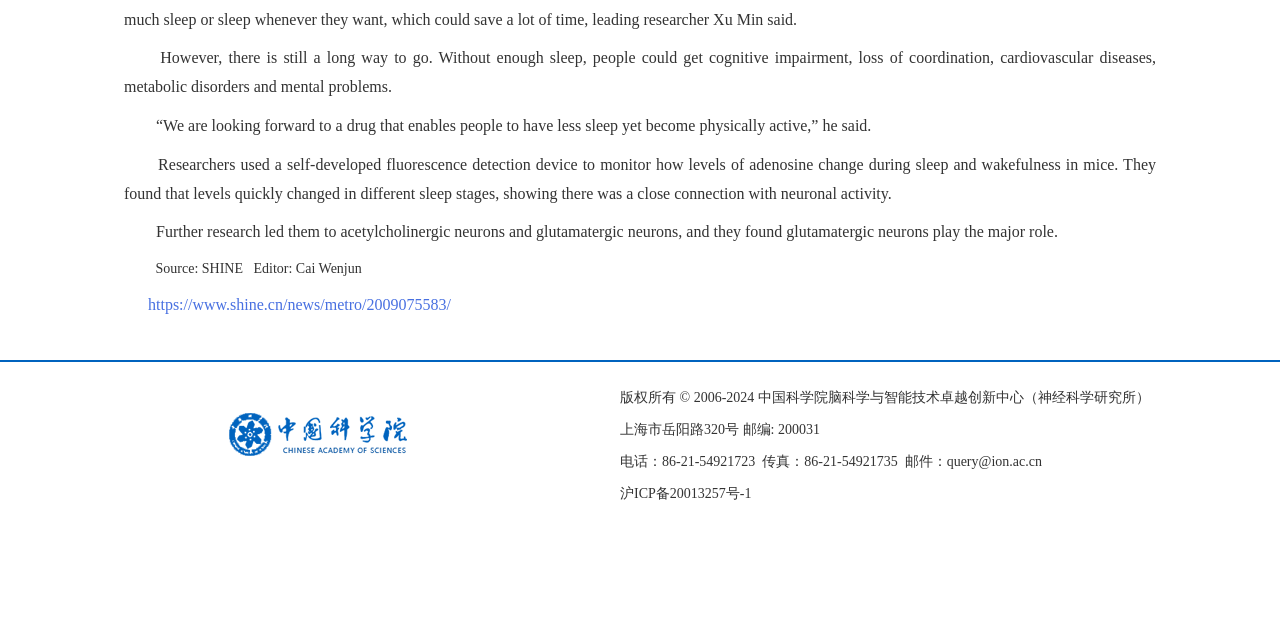Identify the bounding box for the given UI element using the description provided. Coordinates should be in the format (top-left x, top-left y, bottom-right x, bottom-right y) and must be between 0 and 1. Here is the description: https://www.shine.cn/news/metro/2009075583/

[0.116, 0.463, 0.352, 0.489]